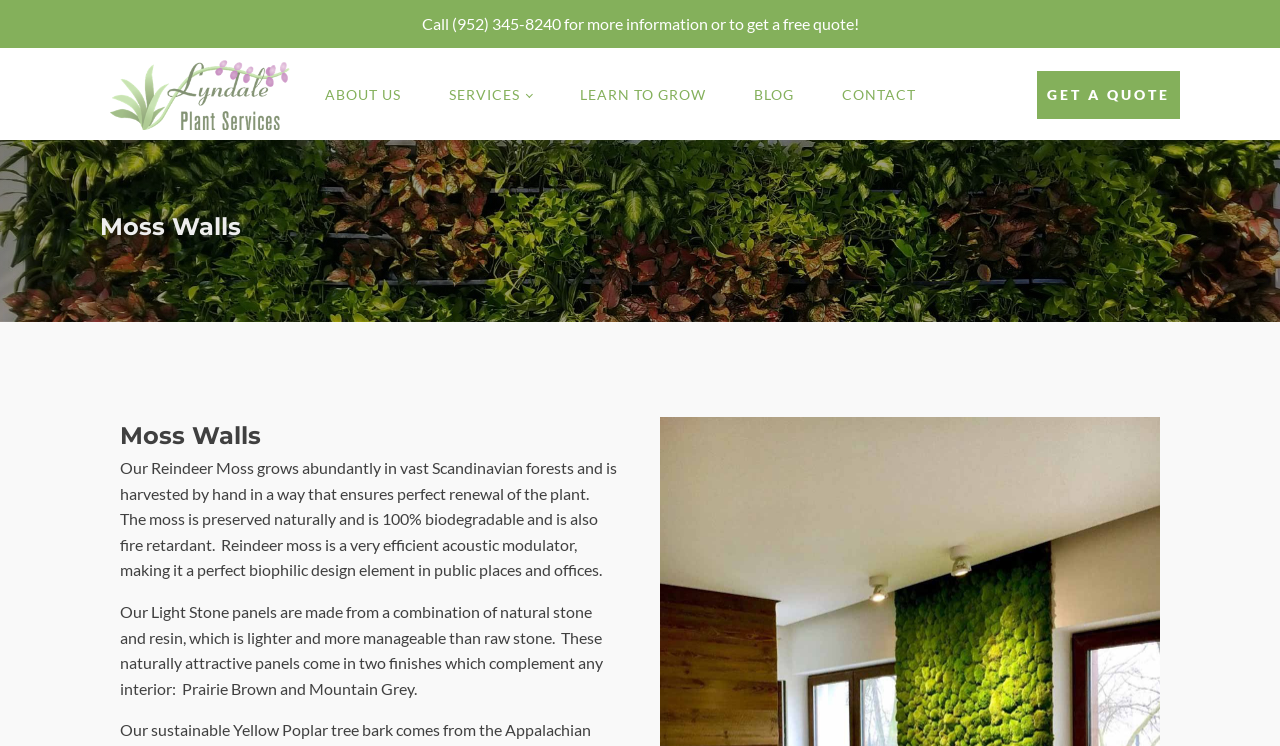What is the phone number for more information?
Analyze the image and deliver a detailed answer to the question.

I found the phone number by looking at the link at the top of the page, which says 'Call (952) 345-8240 for more information or to get a free quote!'.